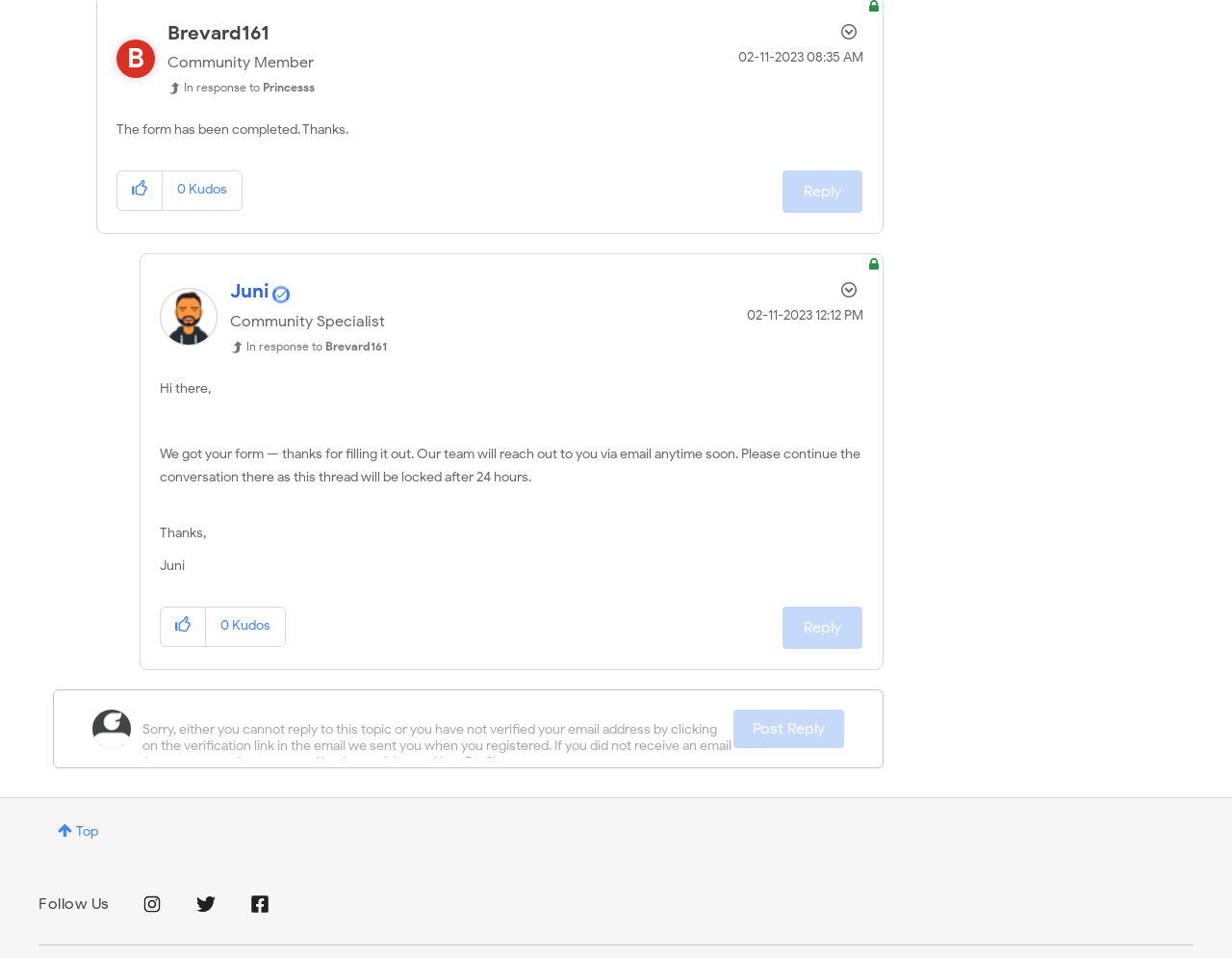Given the element description Options, specify the bounding box coordinates of the corresponding UI element in the format (top-left x, top-left y, bottom-right x, bottom-right y). All values must be between 0 and 1.

[0.674, 0.018, 0.7, 0.048]